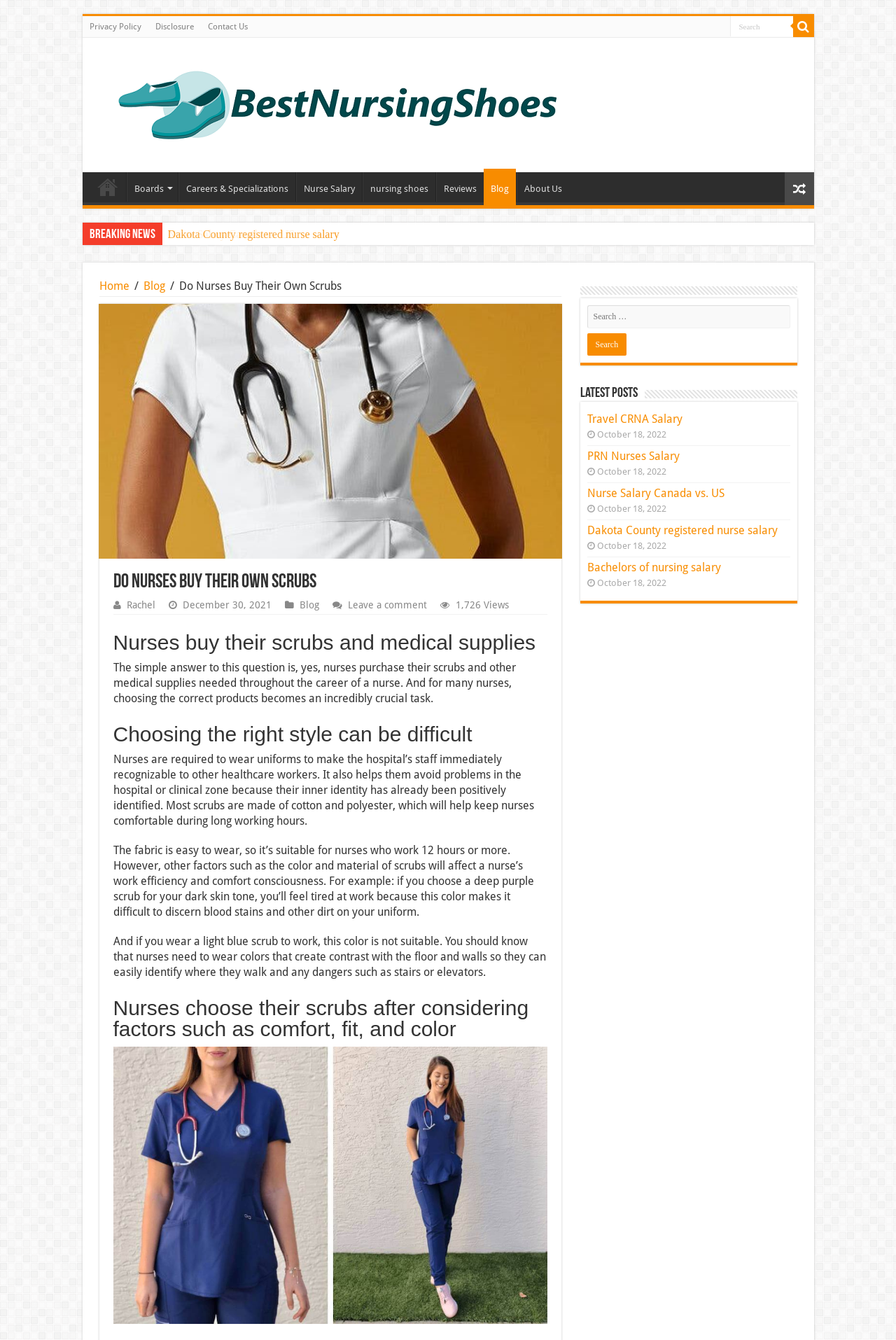Please extract the primary headline from the webpage.

Do Nurses Buy Their Own Scrubs